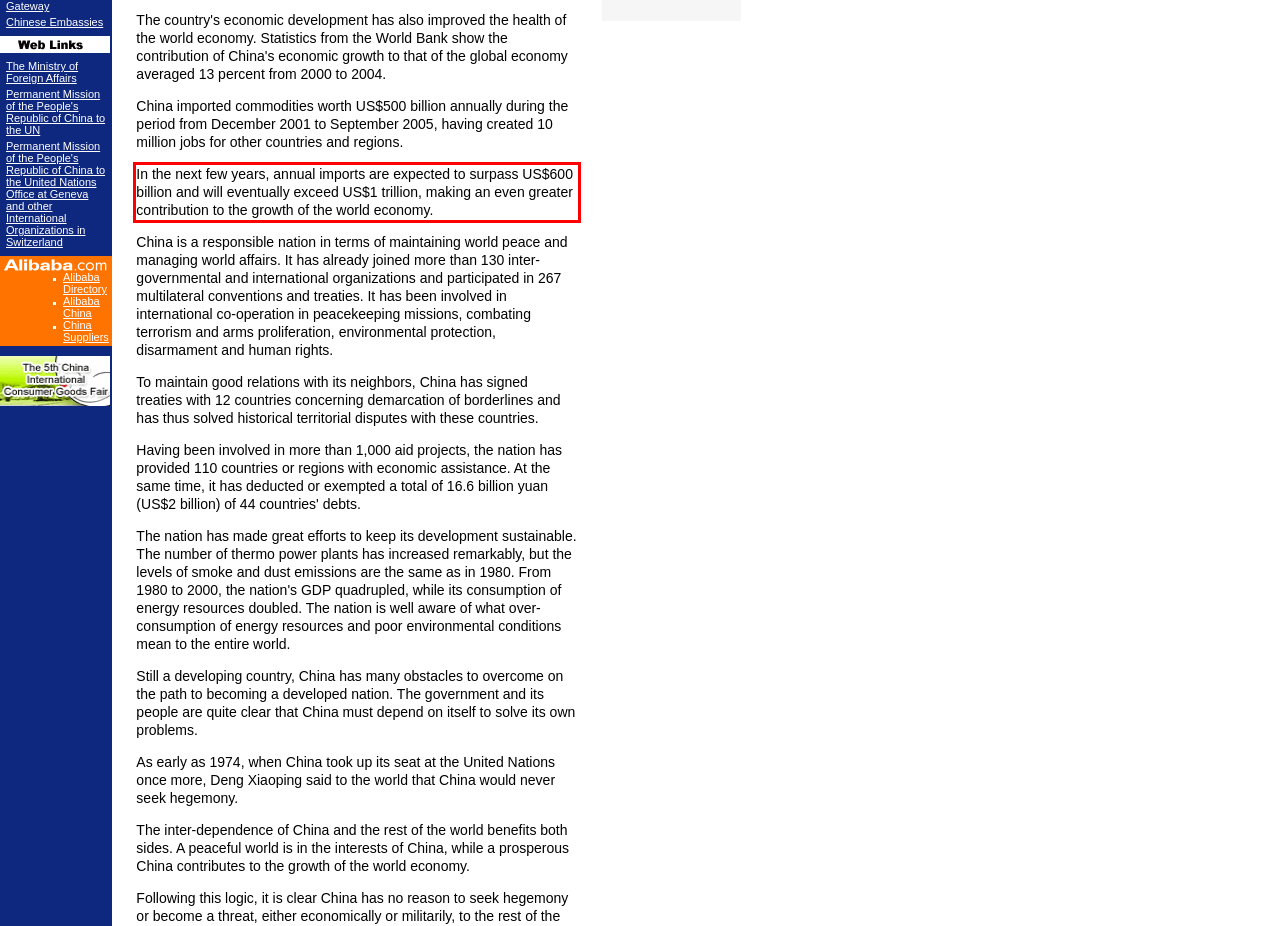Please extract the text content within the red bounding box on the webpage screenshot using OCR.

In the next few years, annual imports are expected to surpass US$600 billion and will eventually exceed US$1 trillion, making an even greater contribution to the growth of the world economy.